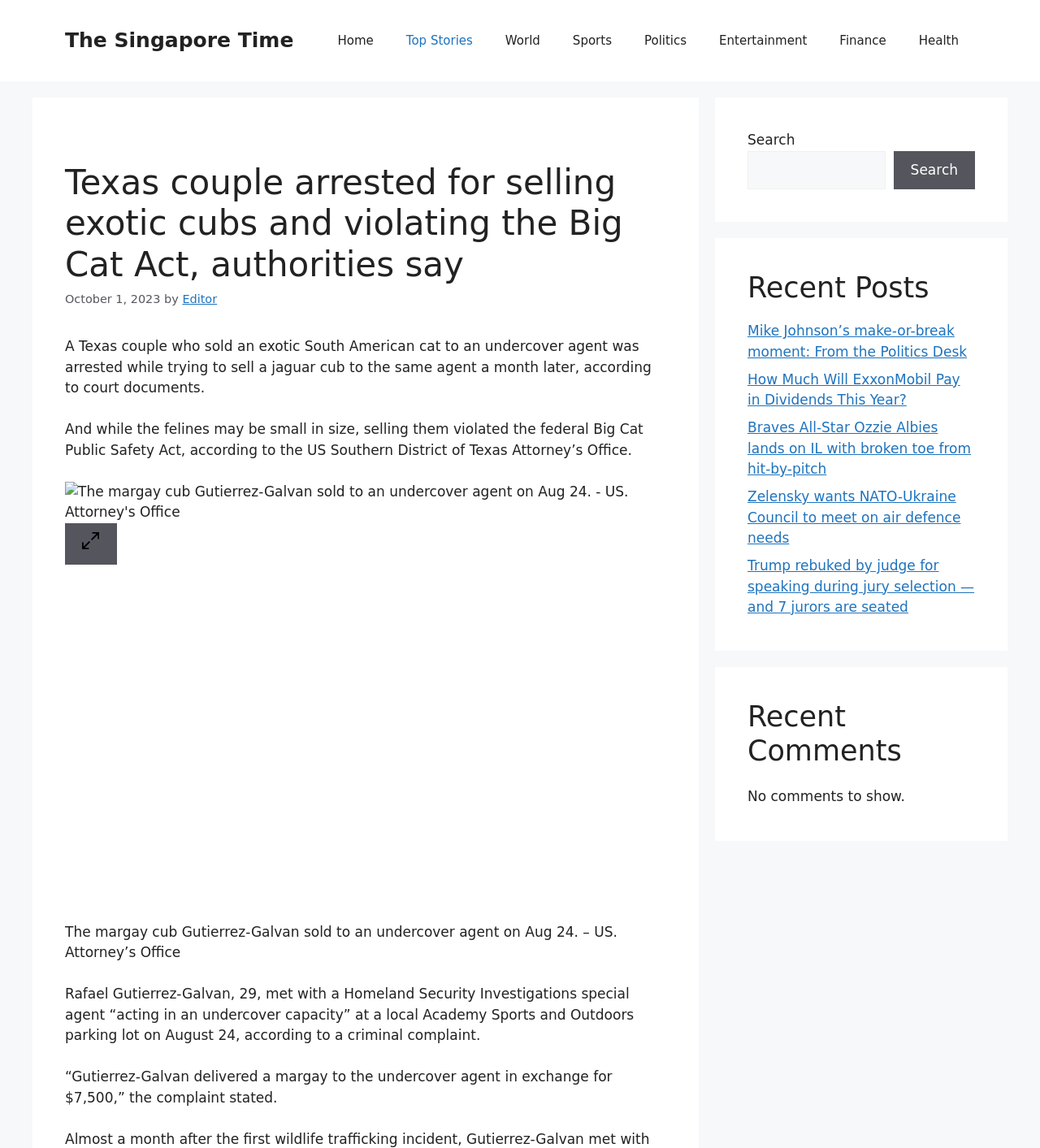What is the name of the cat sold by Rafael Gutierrez-Galvan?
From the image, respond with a single word or phrase.

margay